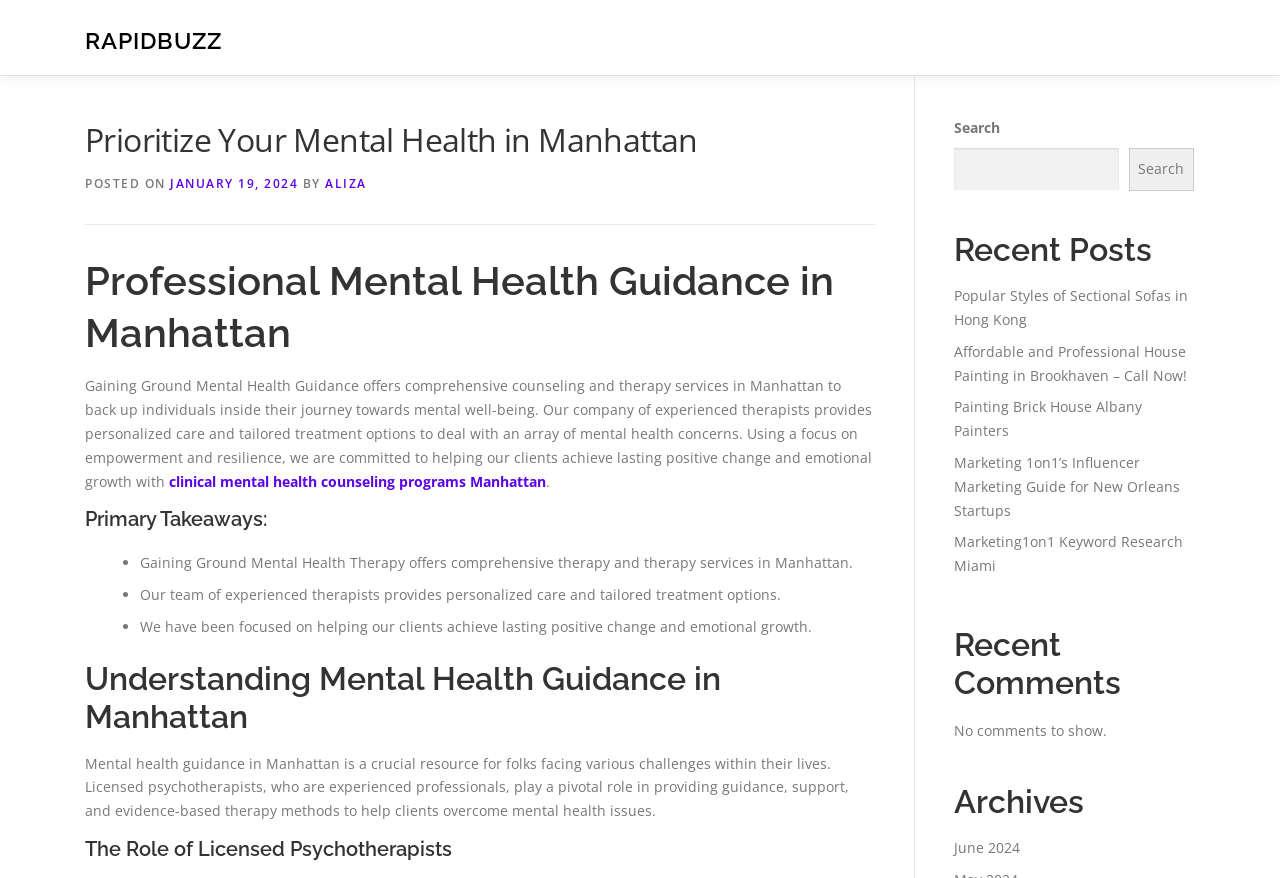Determine the bounding box coordinates for the HTML element mentioned in the following description: "Search". The coordinates should be a list of four floats ranging from 0 to 1, represented as [left, top, right, bottom].

[0.882, 0.168, 0.933, 0.217]